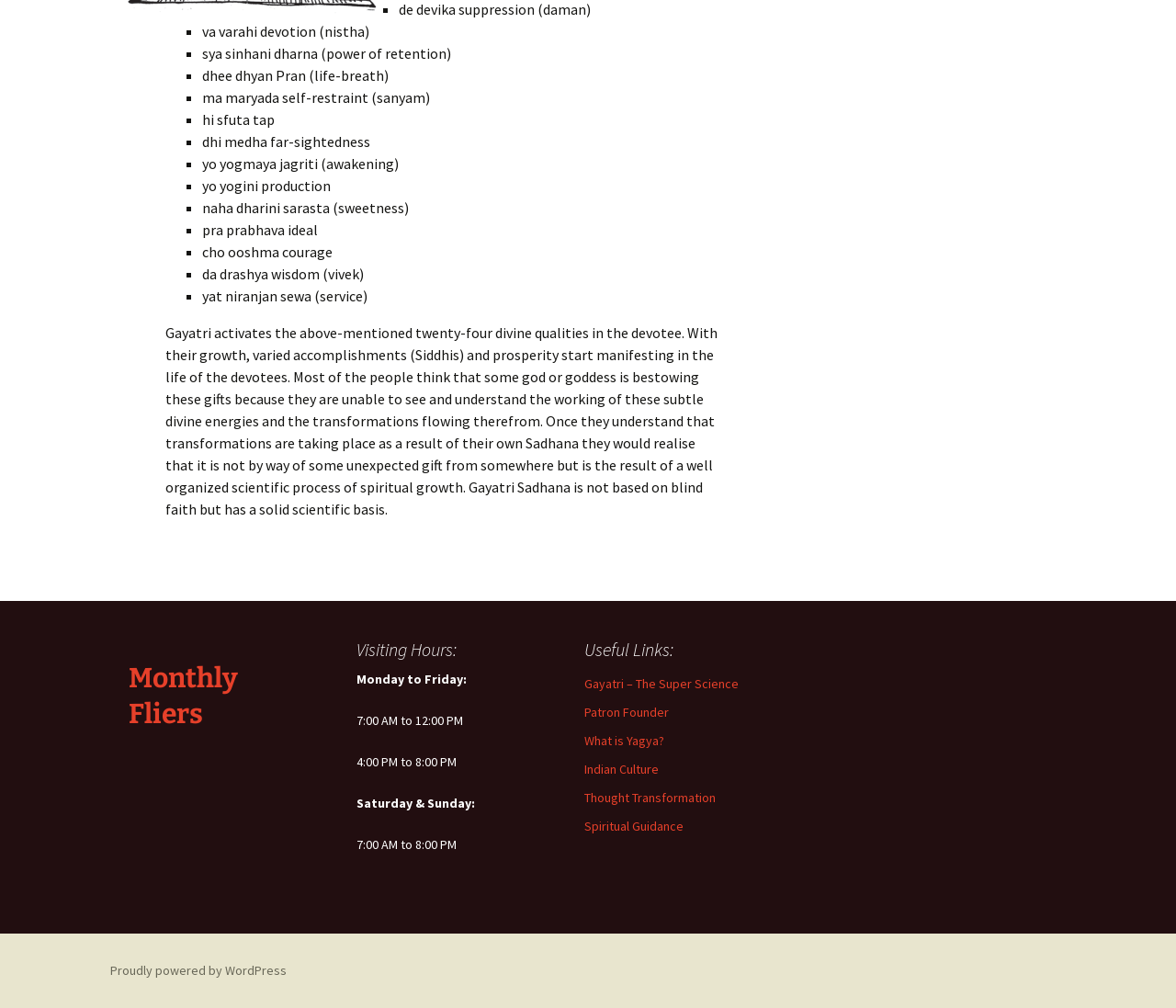Identify the bounding box coordinates of the clickable region required to complete the instruction: "Read about 'Thought Transformation'". The coordinates should be given as four float numbers within the range of 0 and 1, i.e., [left, top, right, bottom].

[0.497, 0.783, 0.609, 0.799]